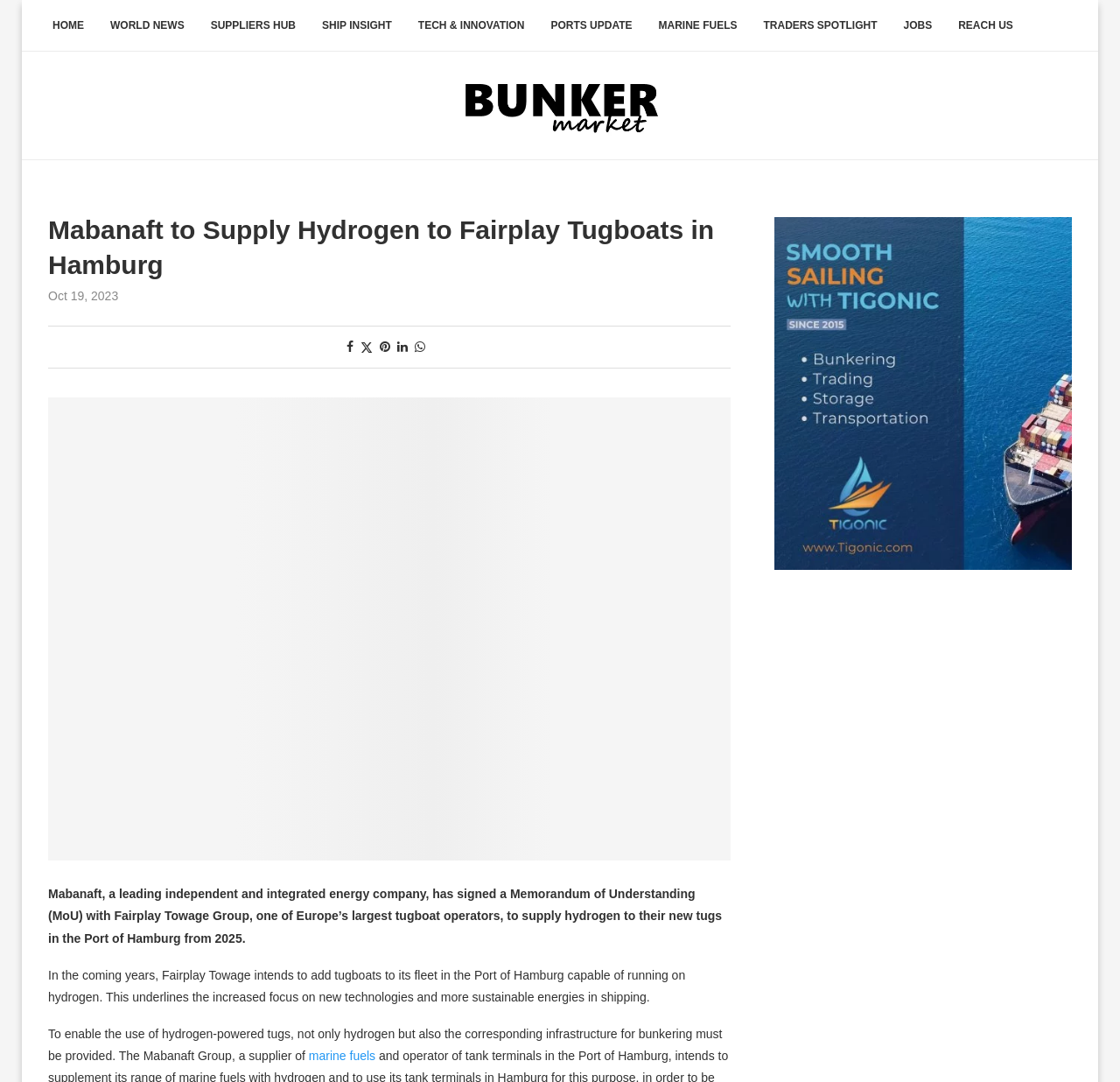Provide a one-word or short-phrase answer to the question:
What is the name of the energy company mentioned in the article?

Mabanaft